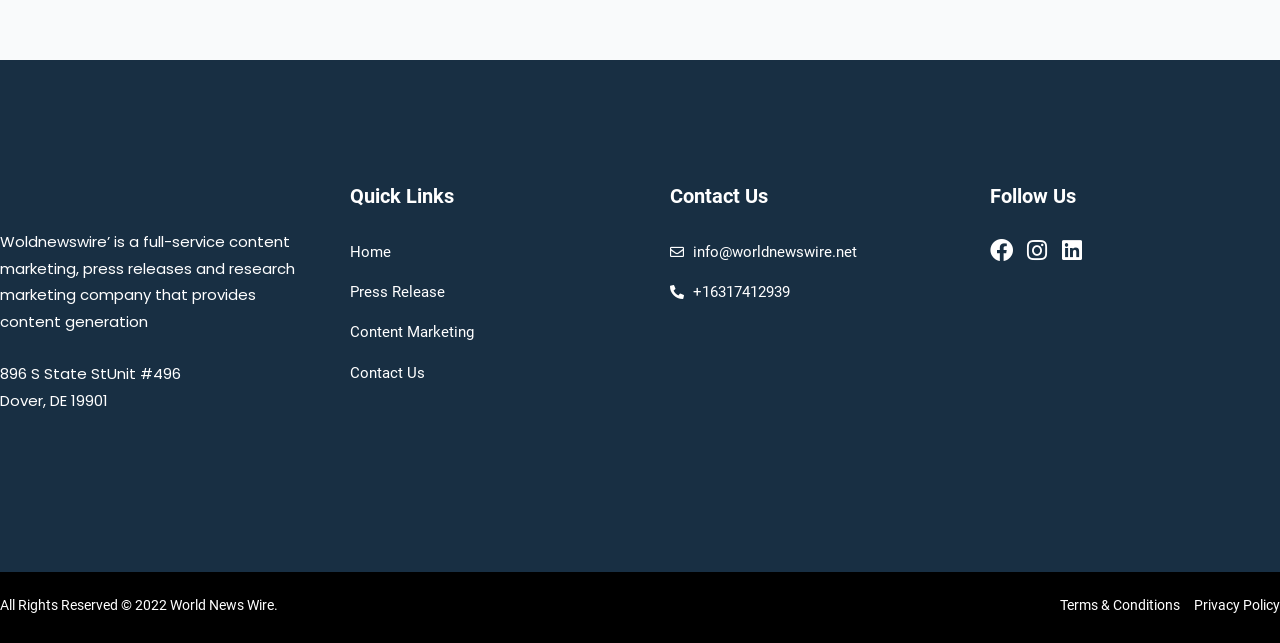Provide the bounding box coordinates of the area you need to click to execute the following instruction: "Click on Home".

[0.273, 0.371, 0.305, 0.412]